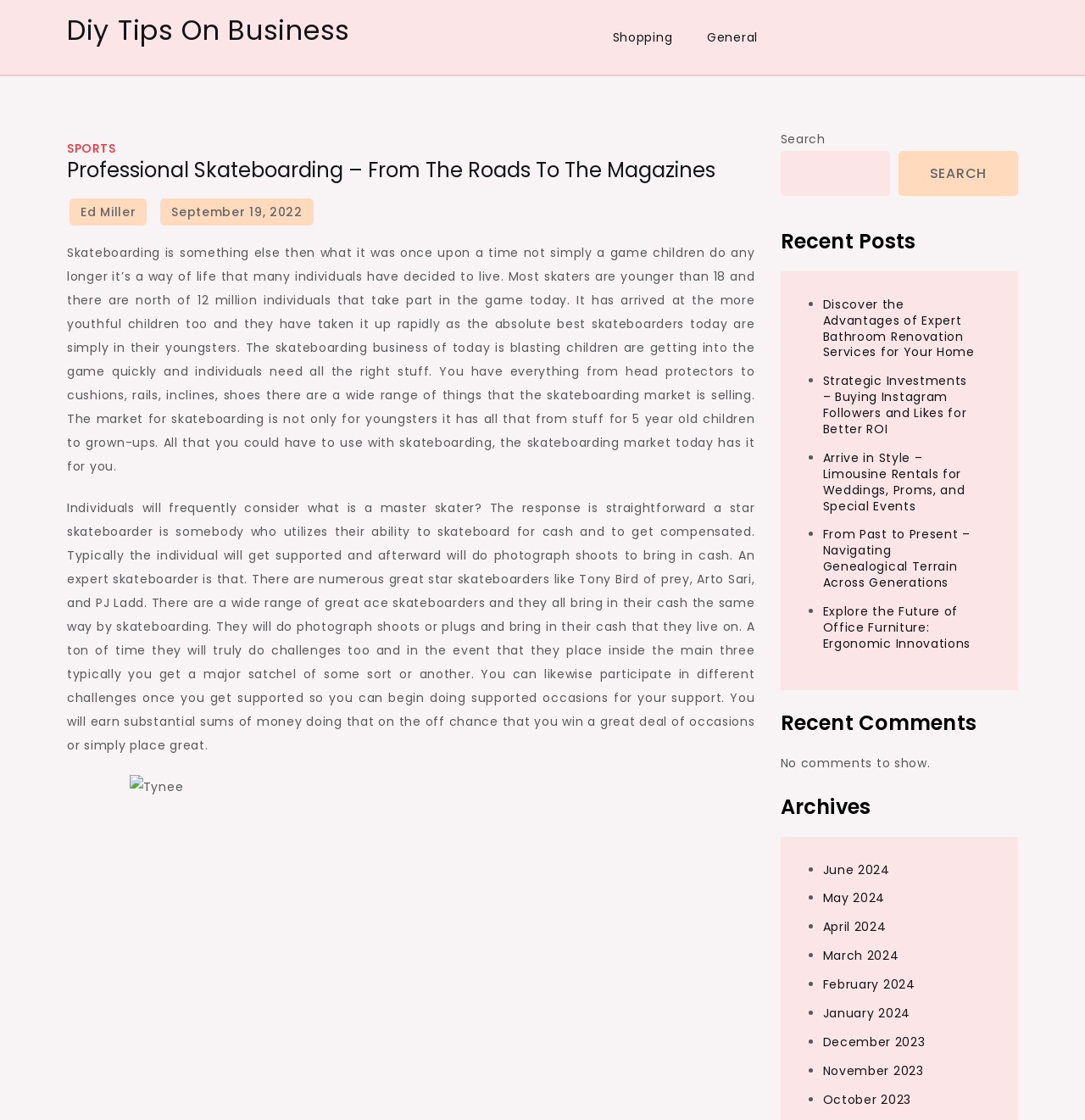Locate the bounding box coordinates of the element I should click to achieve the following instruction: "Click on 'SPORTS'".

[0.062, 0.125, 0.106, 0.141]